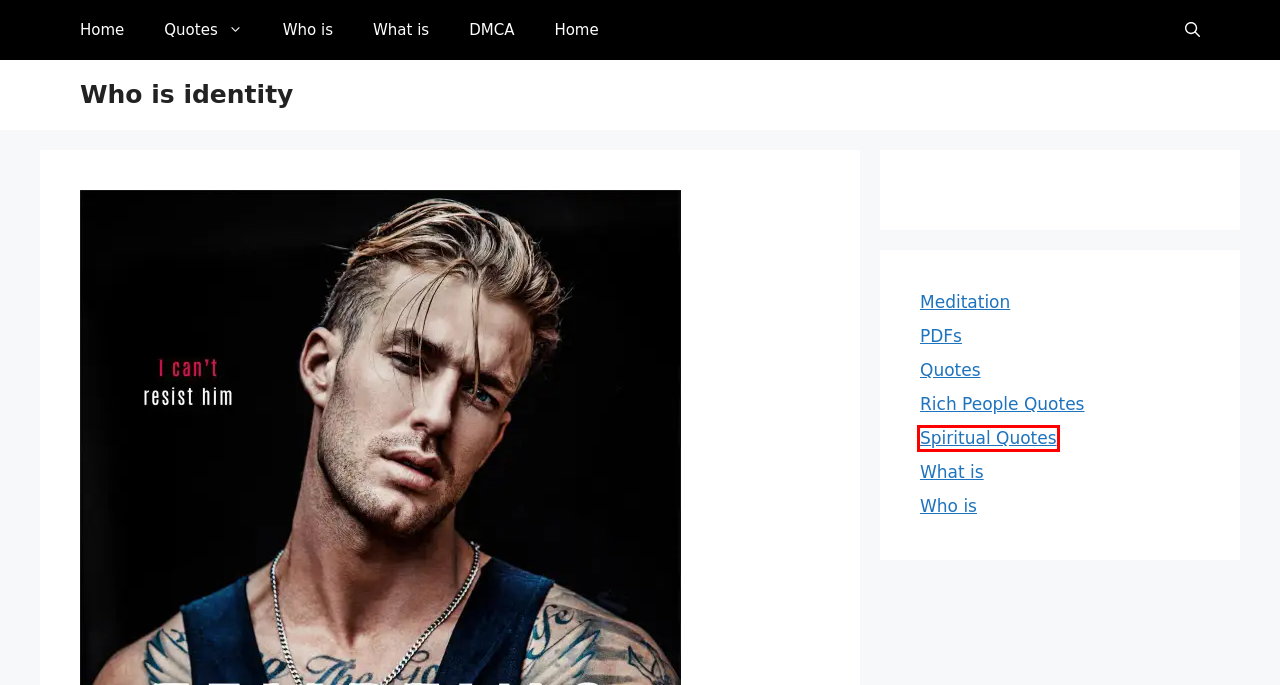Take a look at the provided webpage screenshot featuring a red bounding box around an element. Select the most appropriate webpage description for the page that loads after clicking on the element inside the red bounding box. Here are the candidates:
A. Xnxn Matrix Matlab Plot PDF Download Free (Plot Example)
B. DMCA - Who is identity
C. PDFs Archives - Who is identity
D. Meditation Archives - Who is identity
E. Home - Who is identity
F. Spiritual Quotes Archives - Who is identity
G. Quotes Archives - Who is identity
H. What is Archives - Who is identity

F